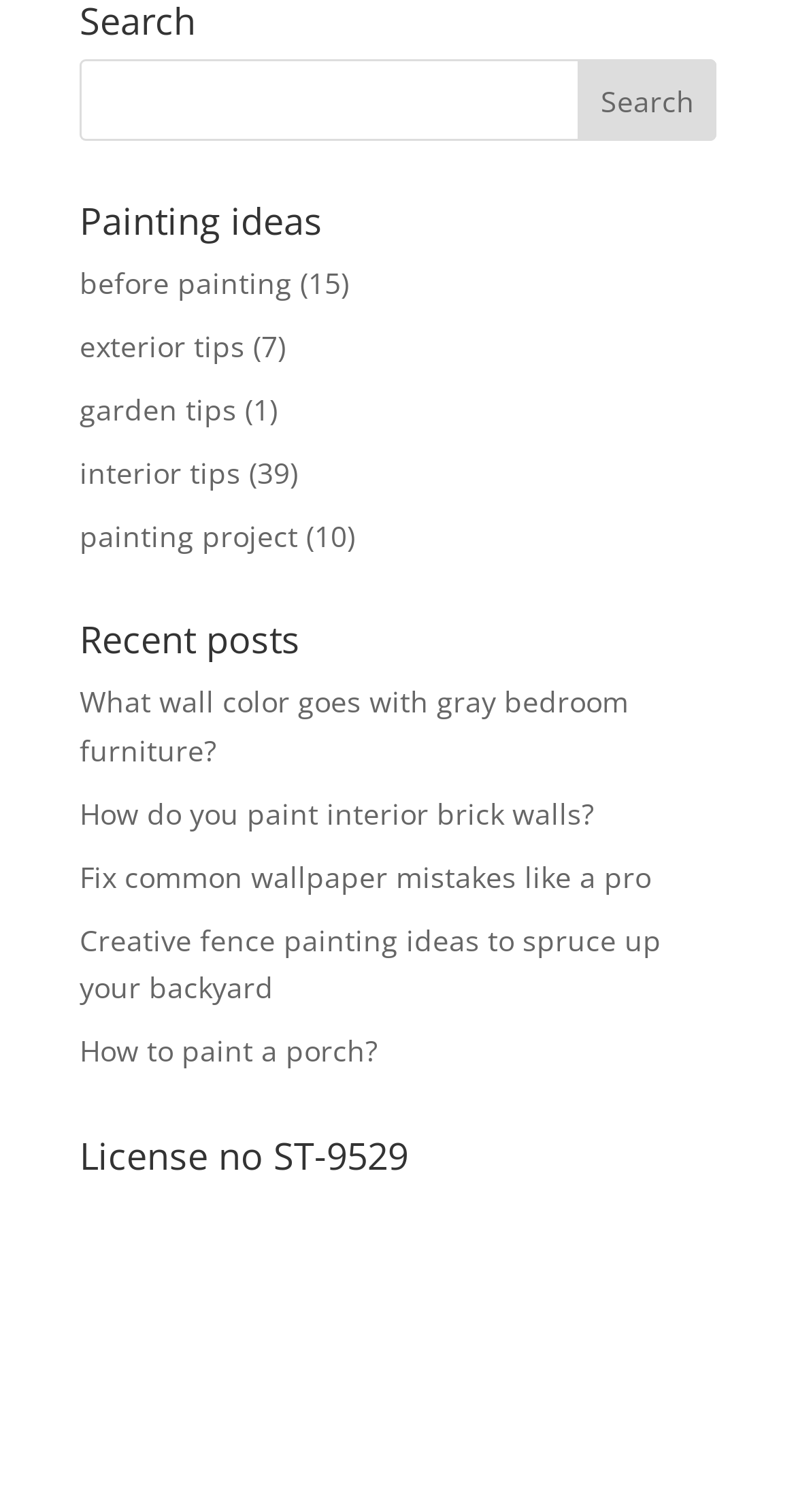Predict the bounding box coordinates of the UI element that matches this description: "name="s"". The coordinates should be in the format [left, top, right, bottom] with each value between 0 and 1.

[0.1, 0.04, 0.9, 0.094]